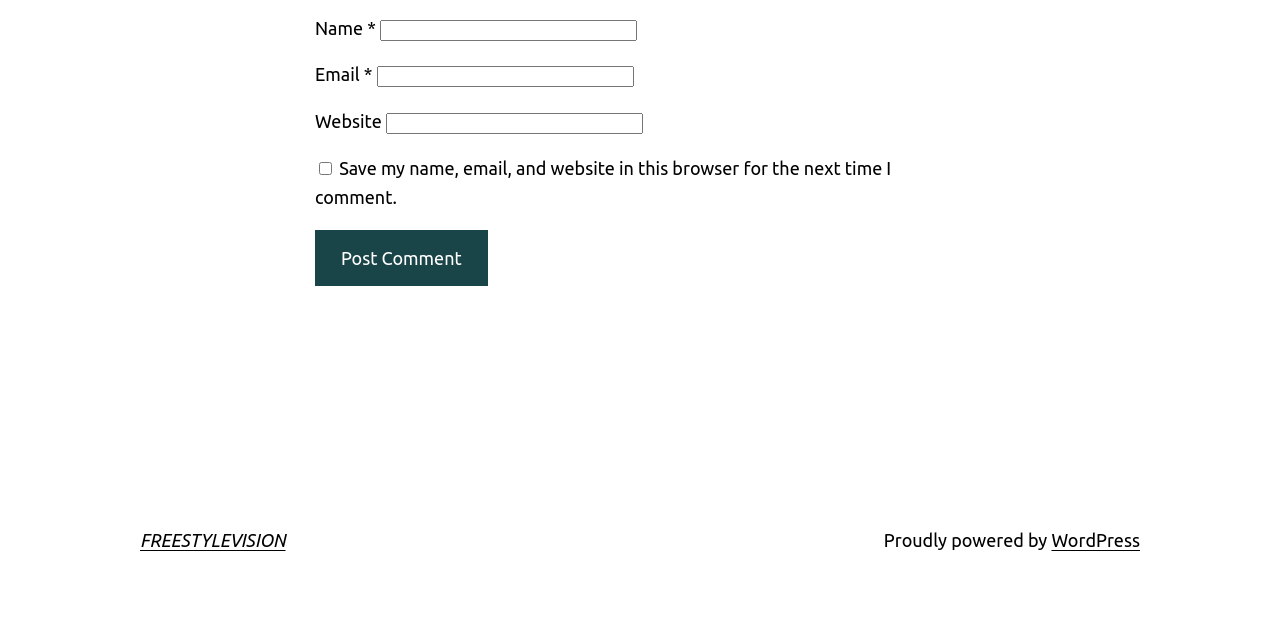What is the name of the platform powering the website?
Please provide a comprehensive answer based on the visual information in the image.

The webpage has a footer section that mentions 'Proudly powered by WordPress', indicating that the website is built on the WordPress platform.